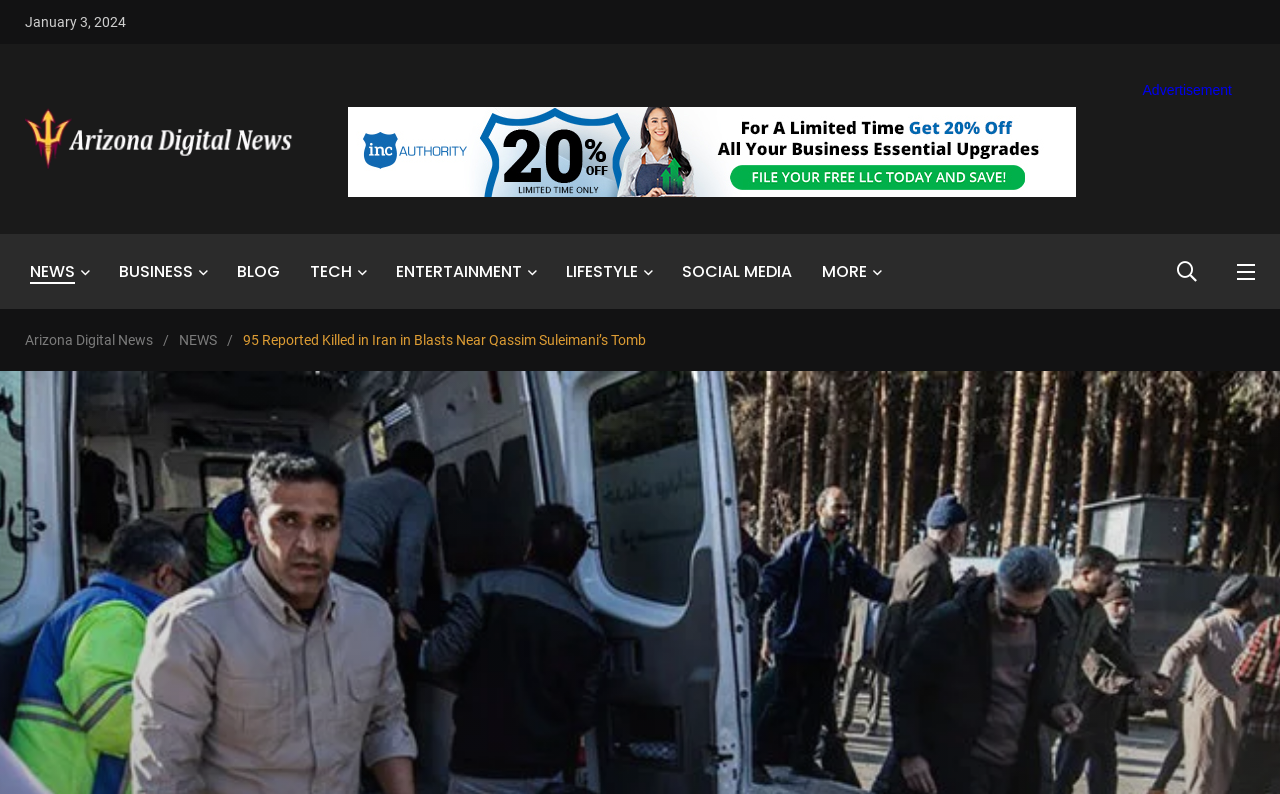Identify the coordinates of the bounding box for the element that must be clicked to accomplish the instruction: "Read 95 Reported Killed in Iran in Blasts Near Qassim Suleimani’s Tomb".

[0.19, 0.418, 0.505, 0.438]